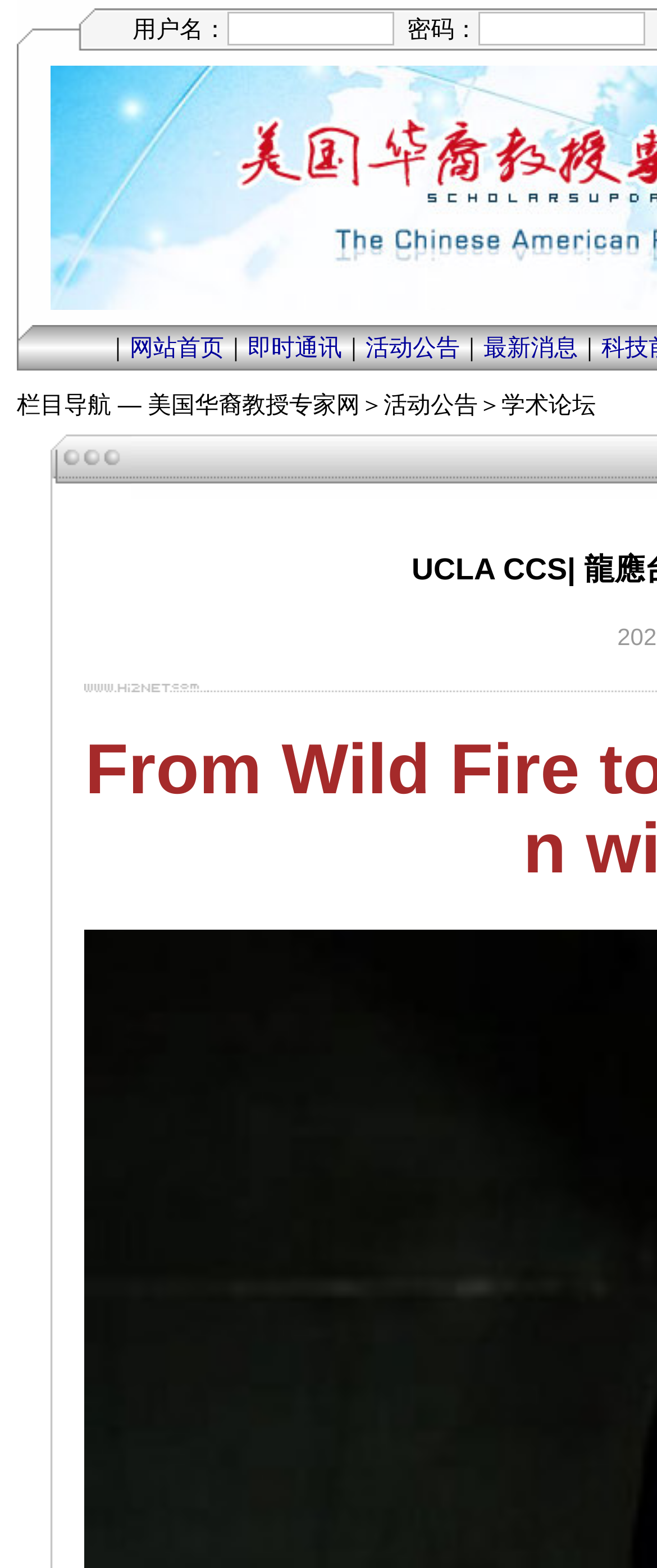Find the bounding box coordinates for the area that must be clicked to perform this action: "view newsletter".

None